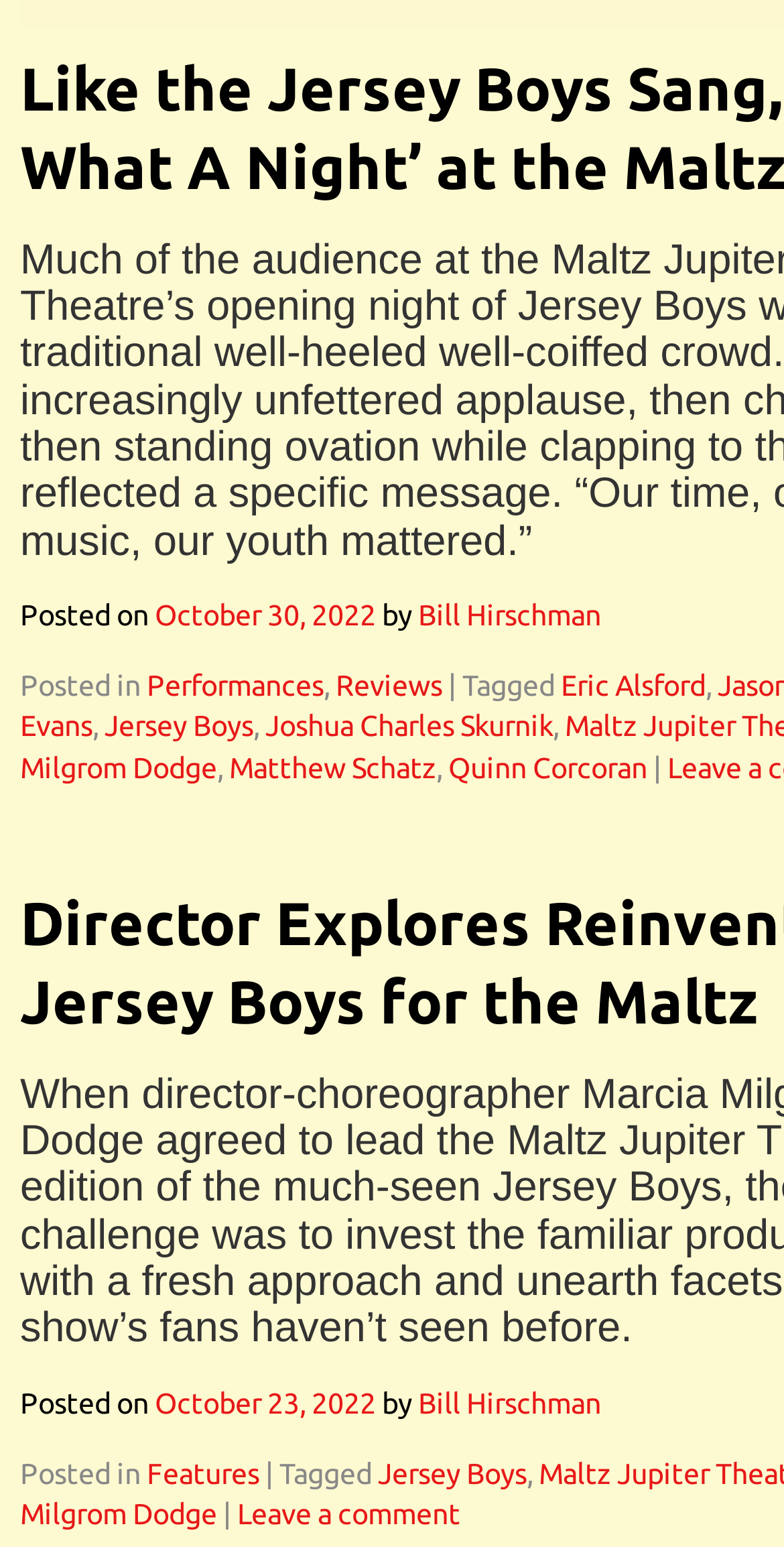Locate the bounding box coordinates of the clickable region to complete the following instruction: "Read features."

[0.187, 0.942, 0.331, 0.963]